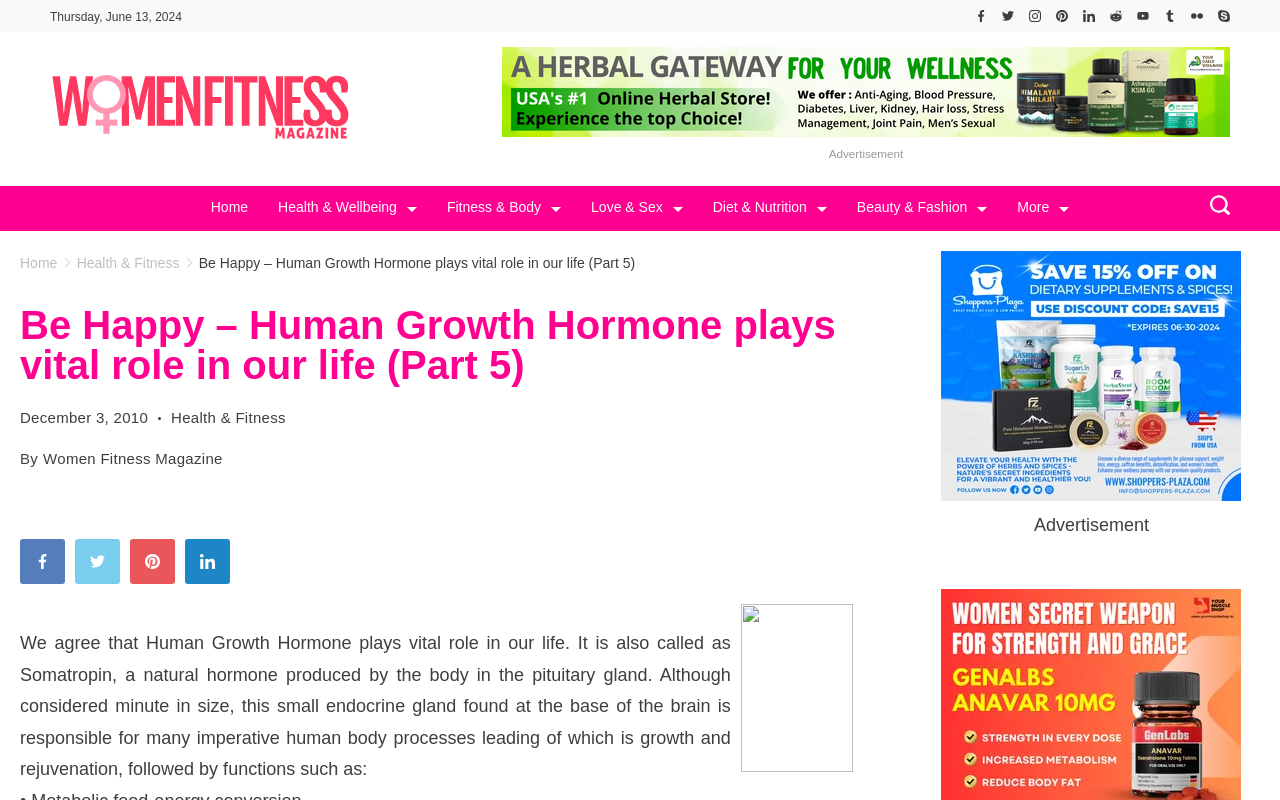What is the date of the article?
Examine the screenshot and reply with a single word or phrase.

December 3, 2010